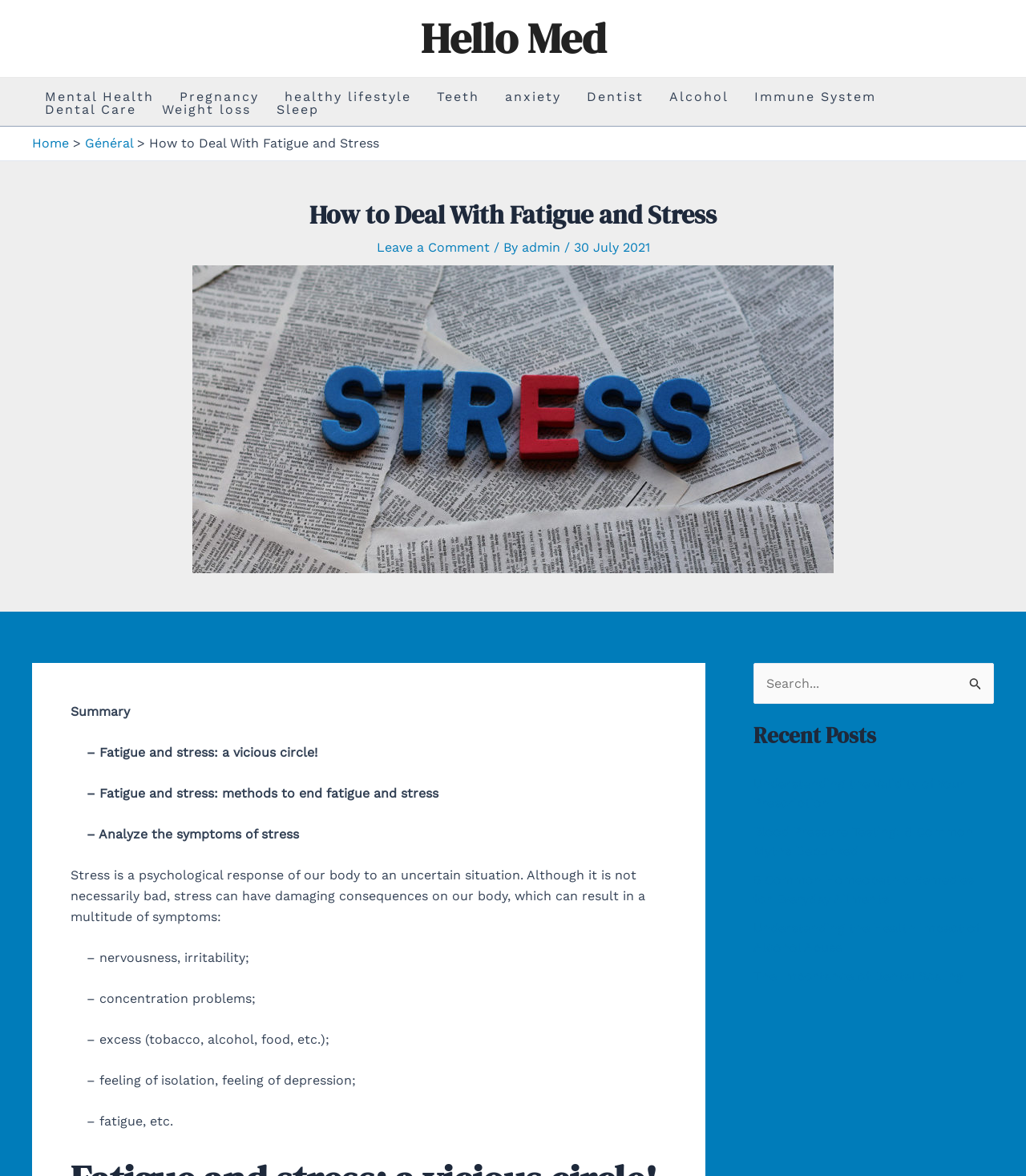Give a one-word or short-phrase answer to the following question: 
What is the purpose of the search box?

Search for articles